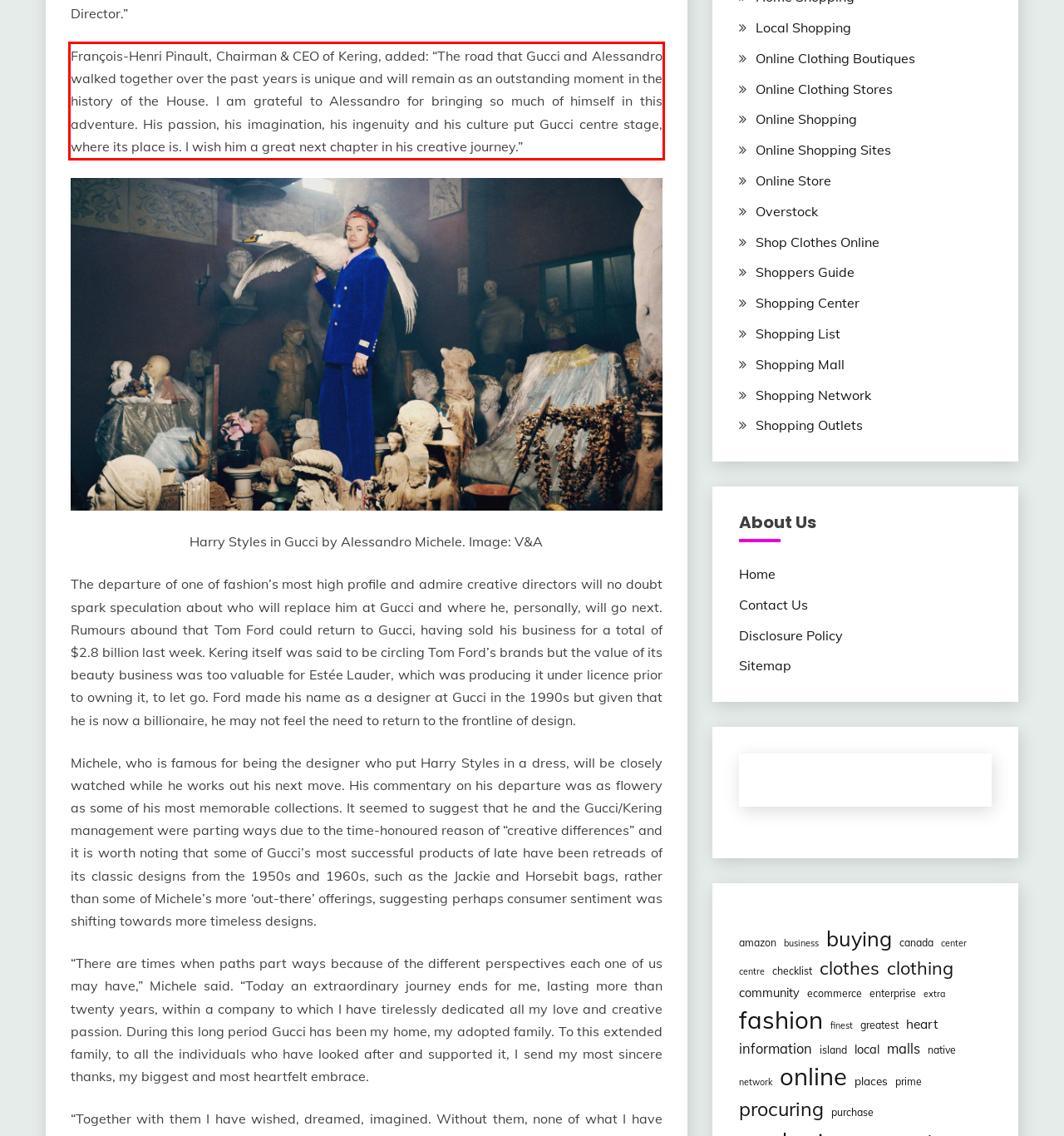Review the webpage screenshot provided, and perform OCR to extract the text from the red bounding box.

François-Henri Pinault, Chairman & CEO of Kering, added: “The road that Gucci and Alessandro walked together over the past years is unique and will remain as an outstanding moment in the history of the House. I am grateful to Alessandro for bringing so much of himself in this adventure. His passion, his imagination, his ingenuity and his culture put Gucci centre stage, where its place is. I wish him a great next chapter in his creative journey.”